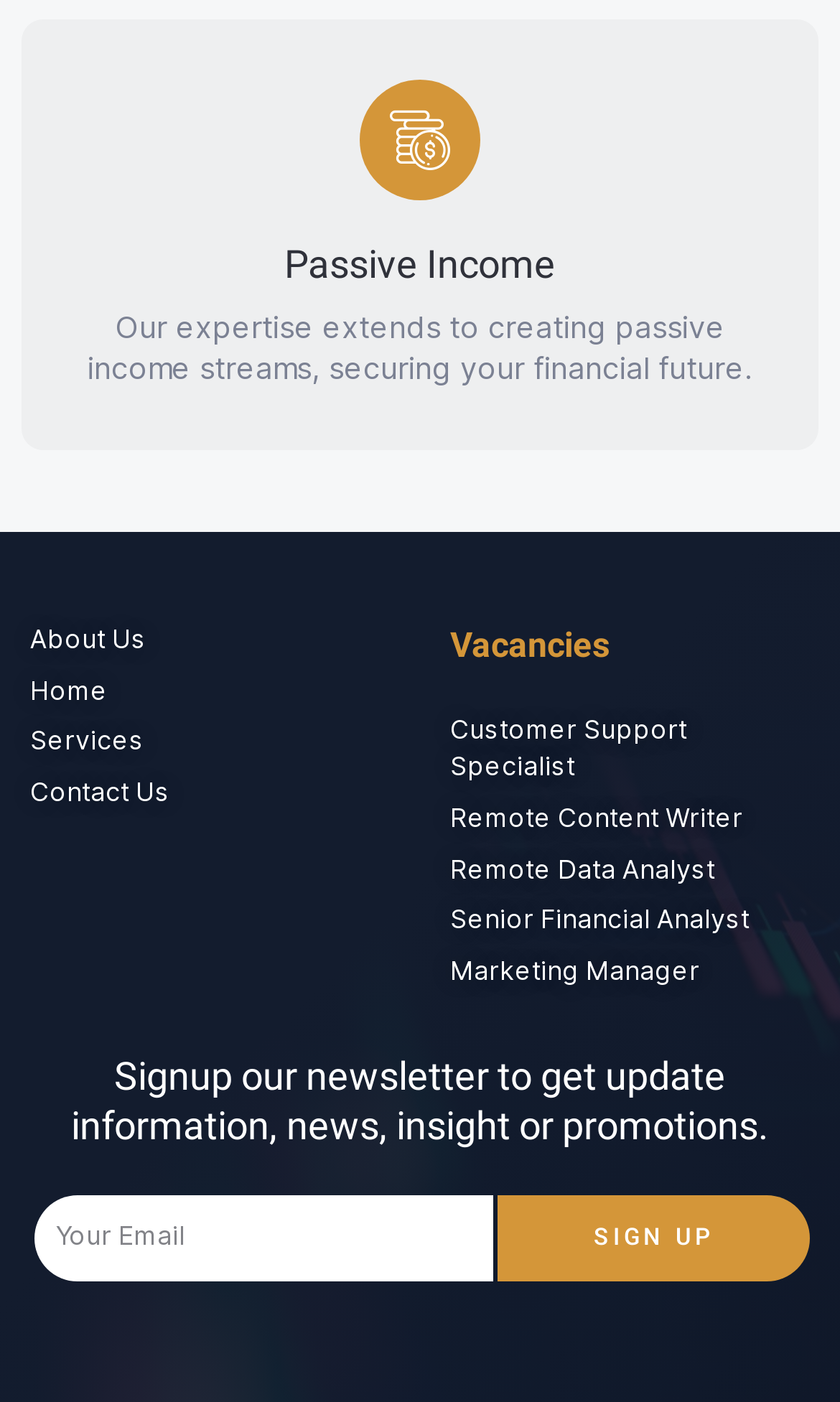Locate the bounding box coordinates of the element's region that should be clicked to carry out the following instruction: "Enter email address". The coordinates need to be four float numbers between 0 and 1, i.e., [left, top, right, bottom].

[0.041, 0.852, 0.588, 0.914]